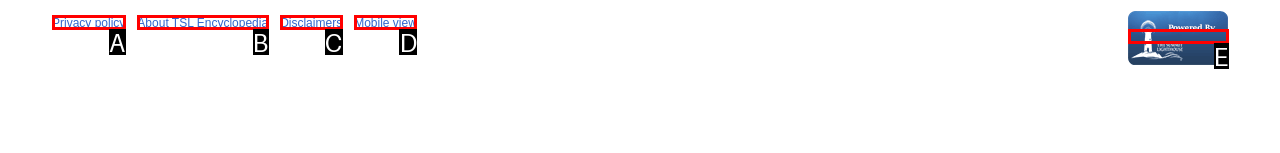Choose the letter that best represents the description: Mobile view. Provide the letter as your response.

D